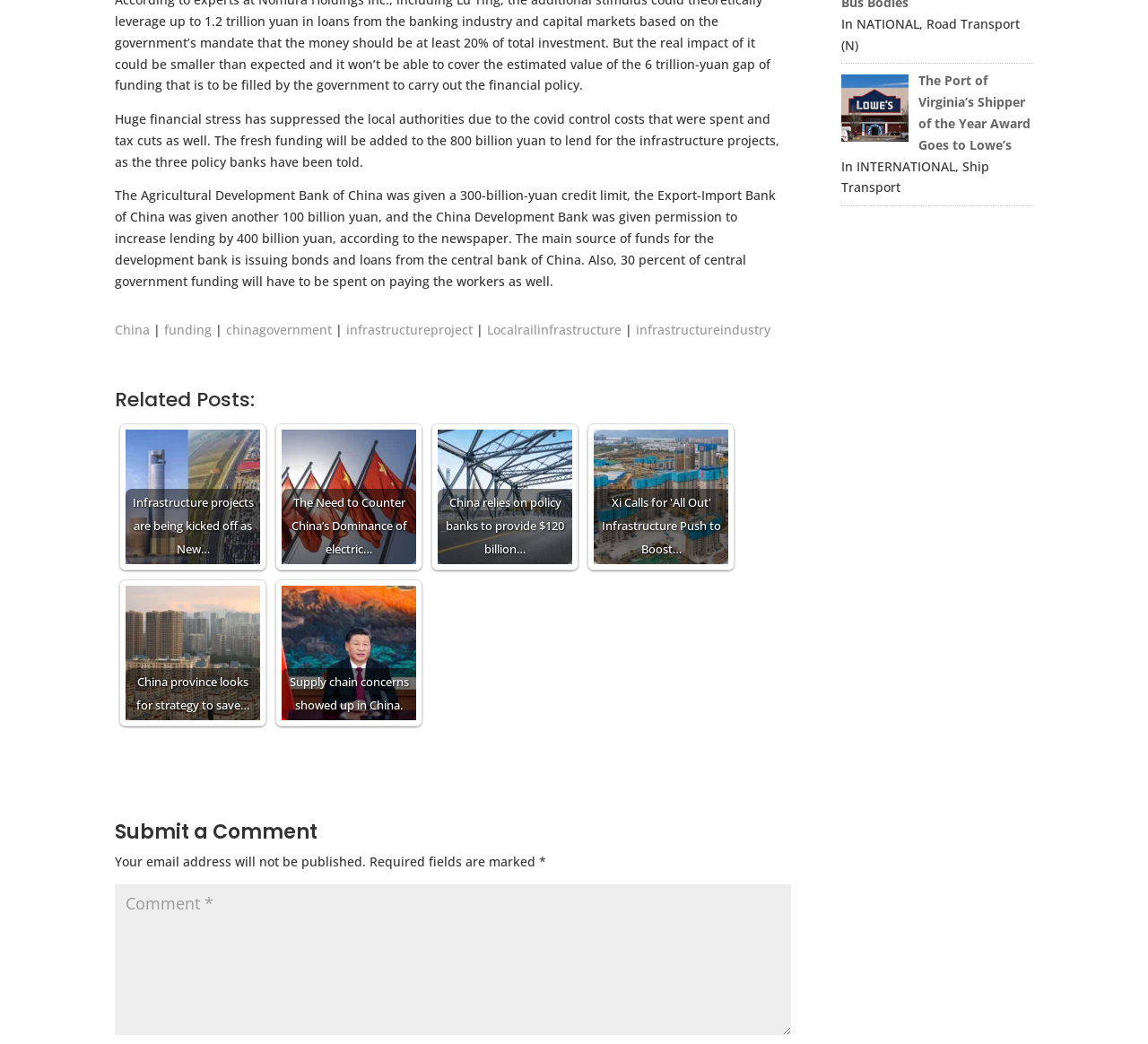Locate the bounding box coordinates of the clickable area needed to fulfill the instruction: "Click on the link 'China'".

[0.1, 0.307, 0.13, 0.324]